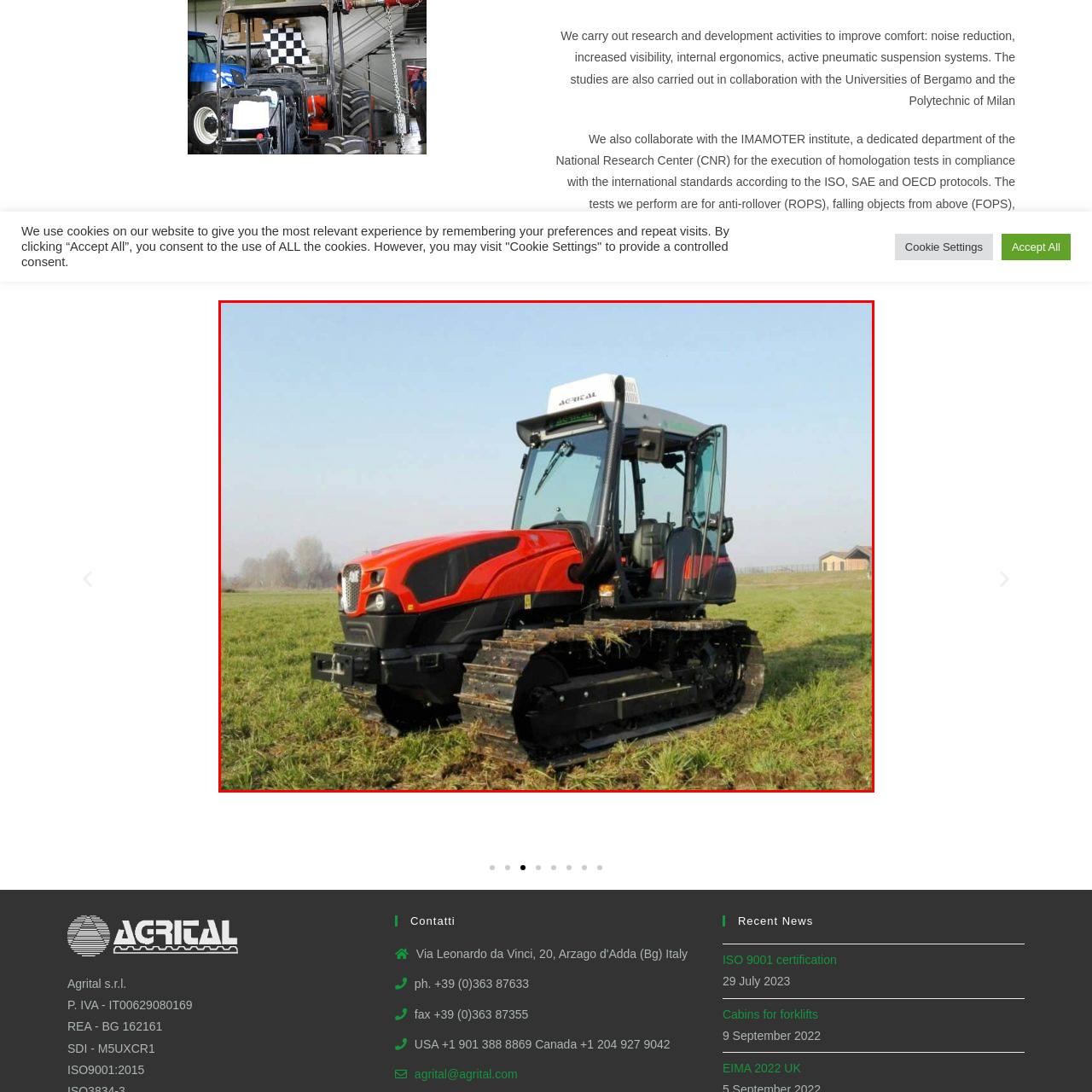Describe in detail the image that is highlighted by the red bounding box.

The image showcases a robust agricultural vehicle, specifically designed for enhanced performance in field conditions. This track-enabled machine features an eye-catching design with a dominant red front and a sleek black body, underlining its industrial purpose. It is equipped with a transparent cabin that is spacious enough for the operator, providing a clear view of the surrounding landscape. The vehicle is stationed on an expansive grassy area, indicating its suitability for various agricultural tasks. The innovative design likely incorporates advanced technology aimed at improving comfort, such as noise reduction and internal ergonomics, as well as active pneumatic suspension systems, ensuring a smooth ride in diverse terrains. This image exemplifies modern agricultural engineering, emphasizing collaboration with academic institutions to bolster research and development in the field.